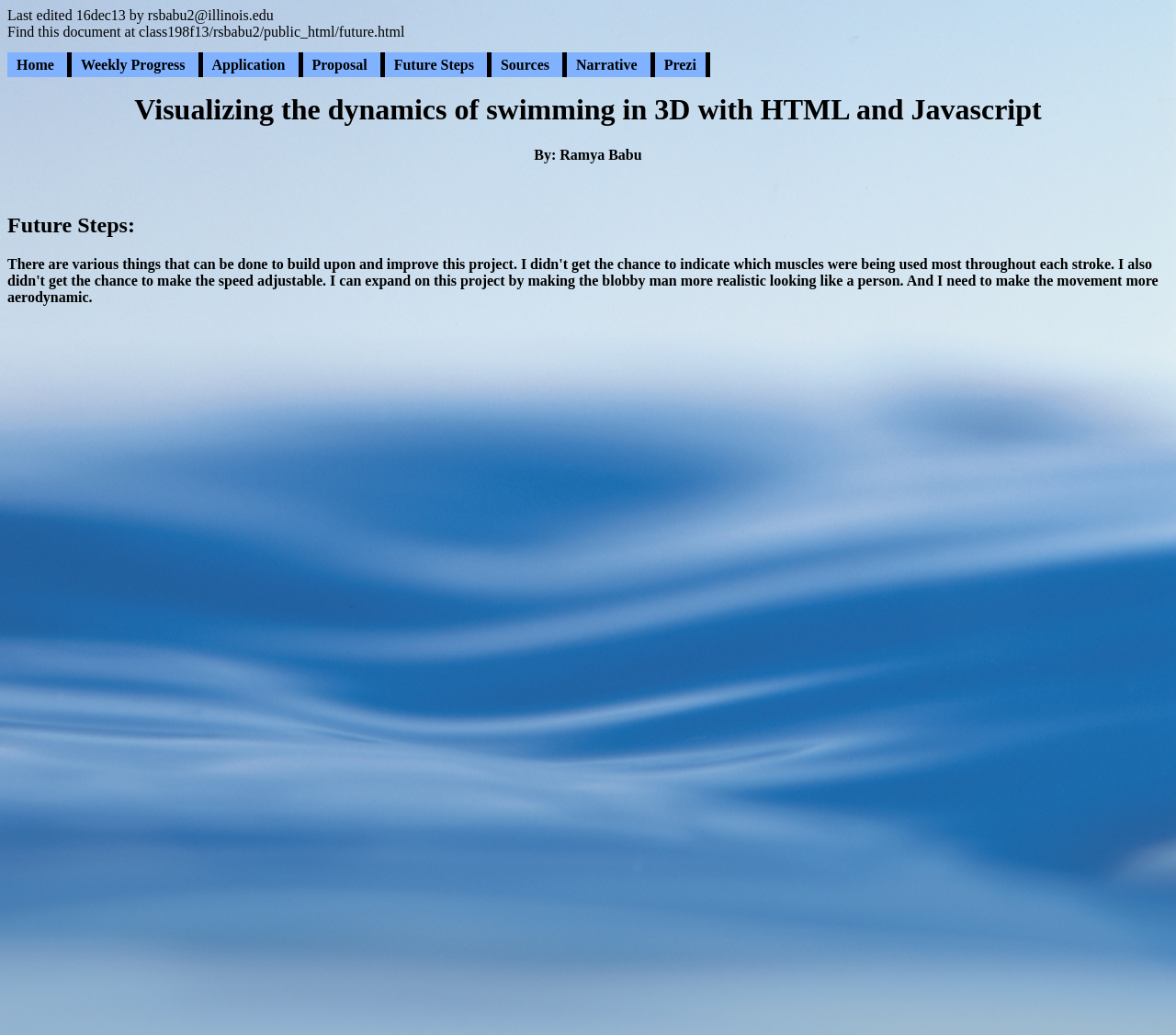Please analyze the image and provide a thorough answer to the question:
What is the topic of this webpage?

The main heading of the webpage is 'Visualizing the dynamics of swimming in 3D with HTML and Javascript', which suggests that the topic of this webpage is related to visualizing swimming in 3D using HTML and Javascript.